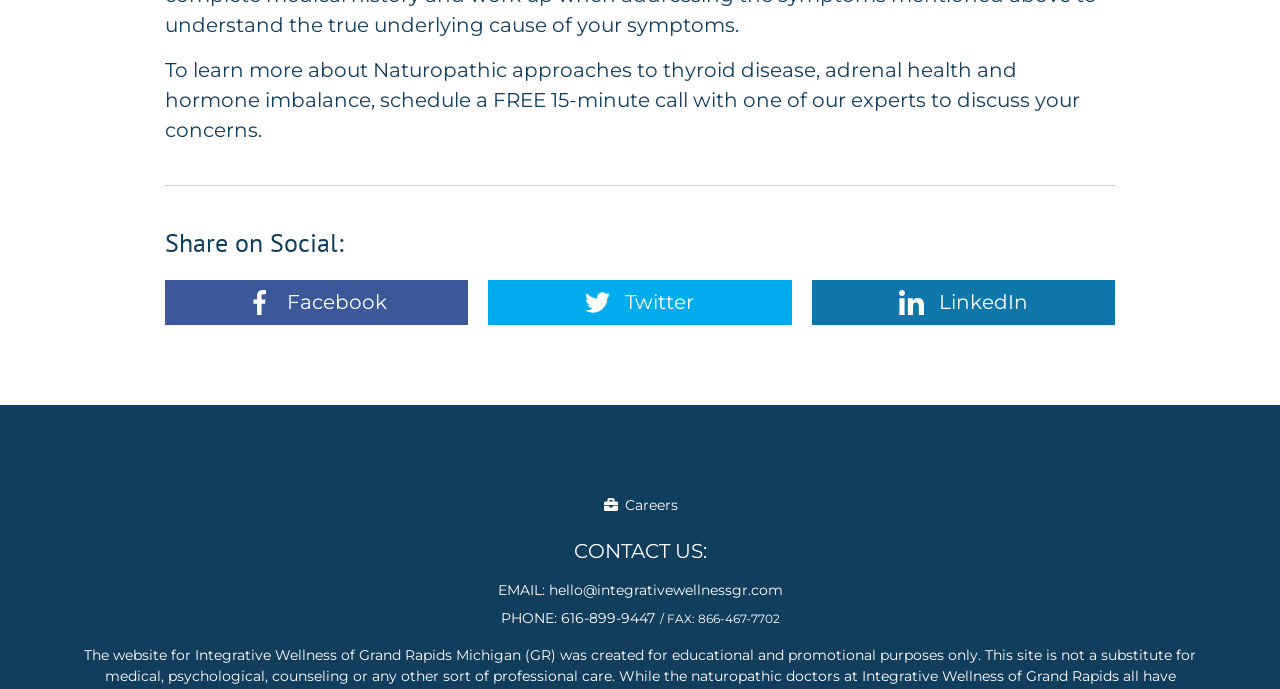Locate and provide the bounding box coordinates for the HTML element that matches this description: "/ FAX: 866-467-7702".

[0.515, 0.887, 0.609, 0.909]